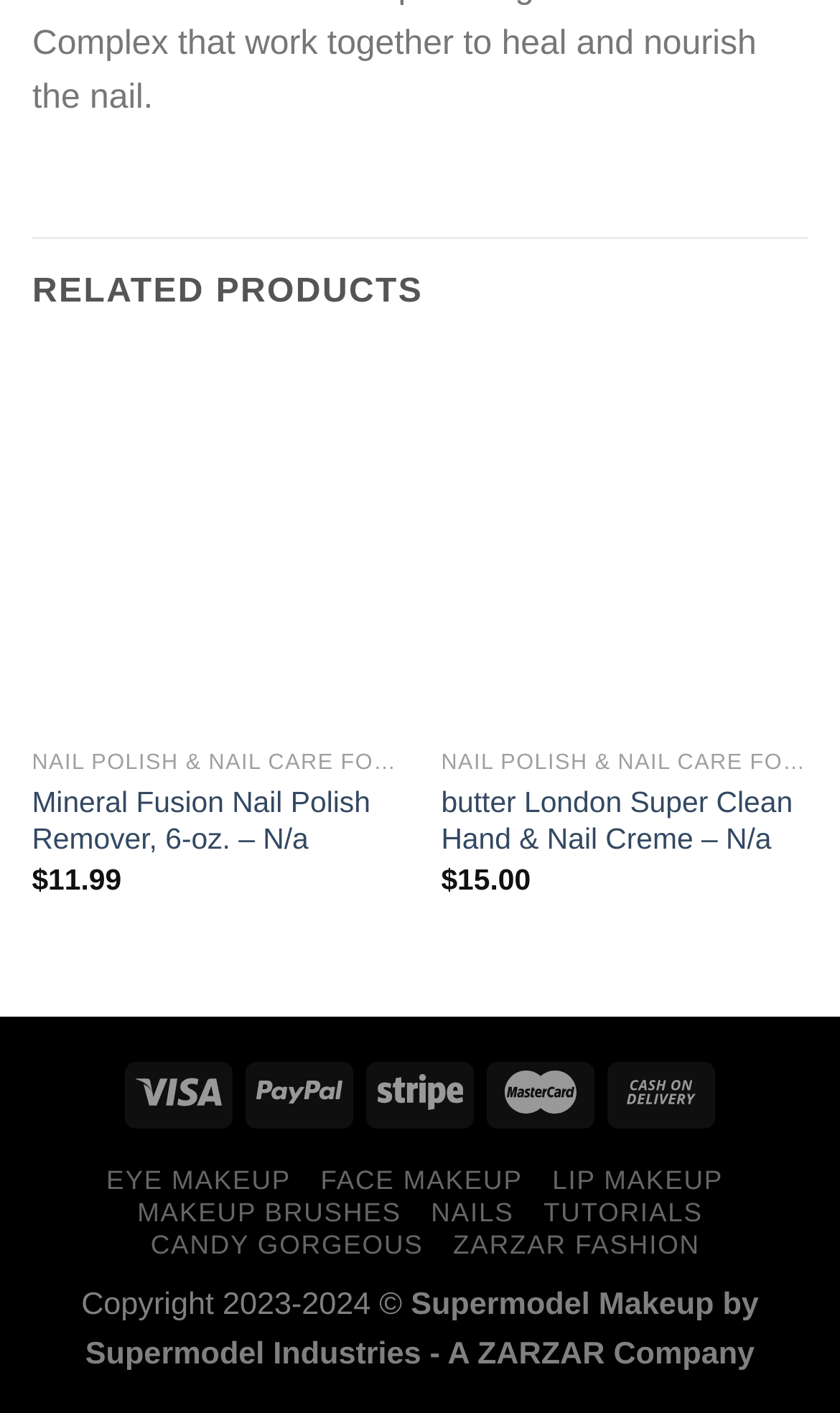Locate the bounding box of the UI element described in the following text: "Makeup Brushes".

[0.163, 0.848, 0.478, 0.869]